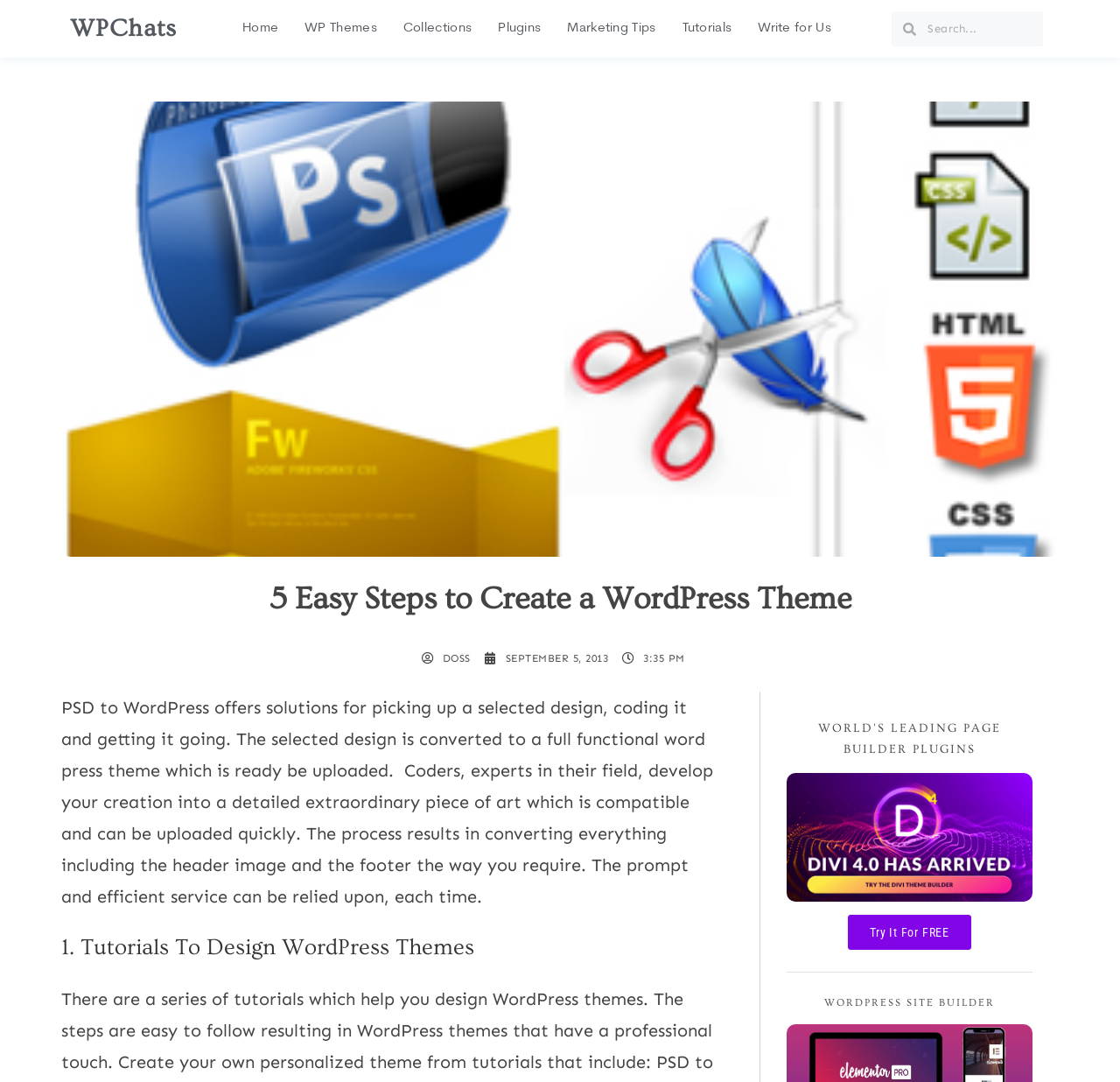Please specify the bounding box coordinates of the clickable region necessary for completing the following instruction: "Try the 'elegant themes page builder plugin' for free". The coordinates must consist of four float numbers between 0 and 1, i.e., [left, top, right, bottom].

[0.757, 0.845, 0.867, 0.878]